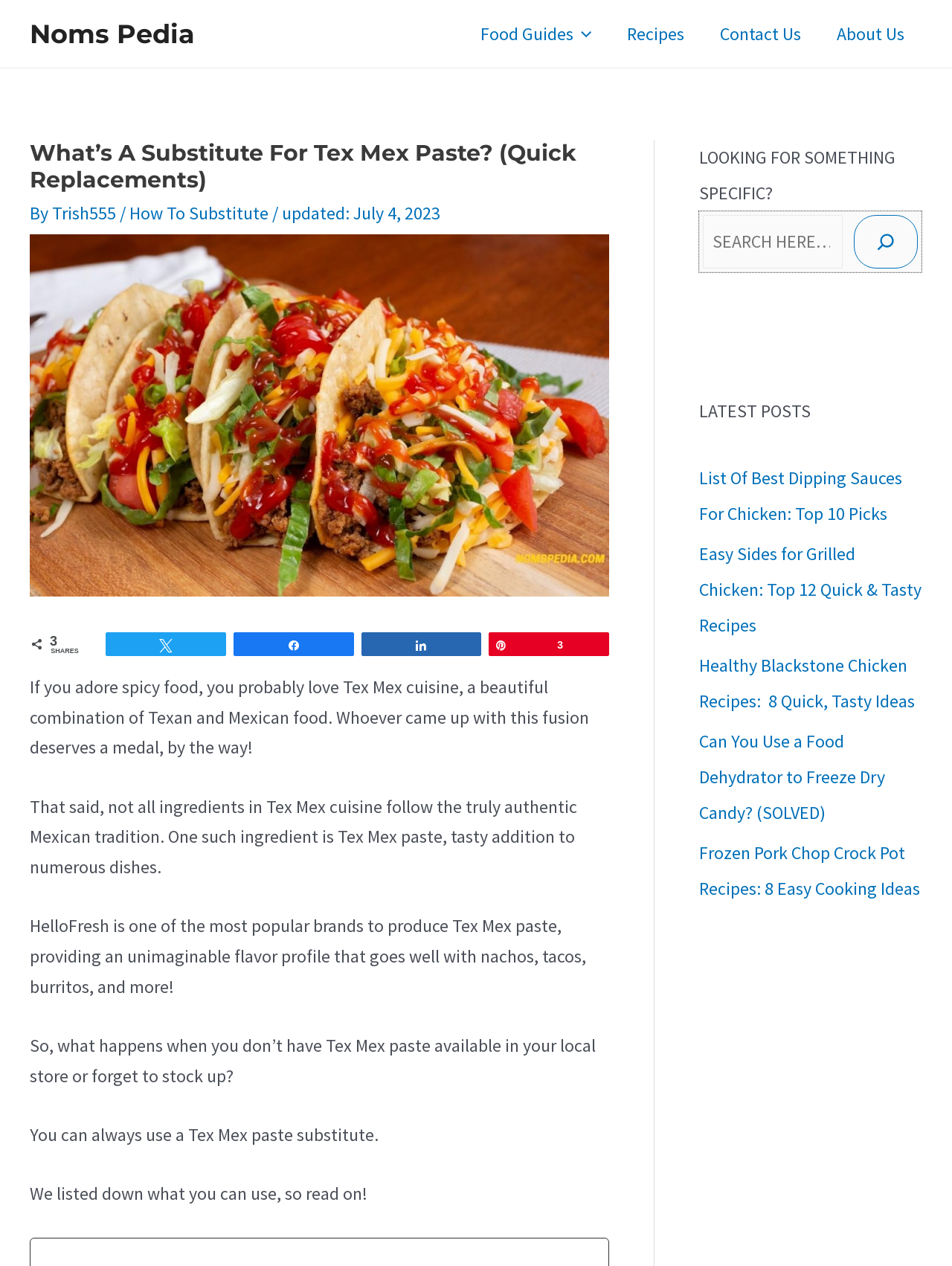Please identify the bounding box coordinates of the clickable area that will allow you to execute the instruction: "Search for something specific".

[0.897, 0.17, 0.964, 0.212]